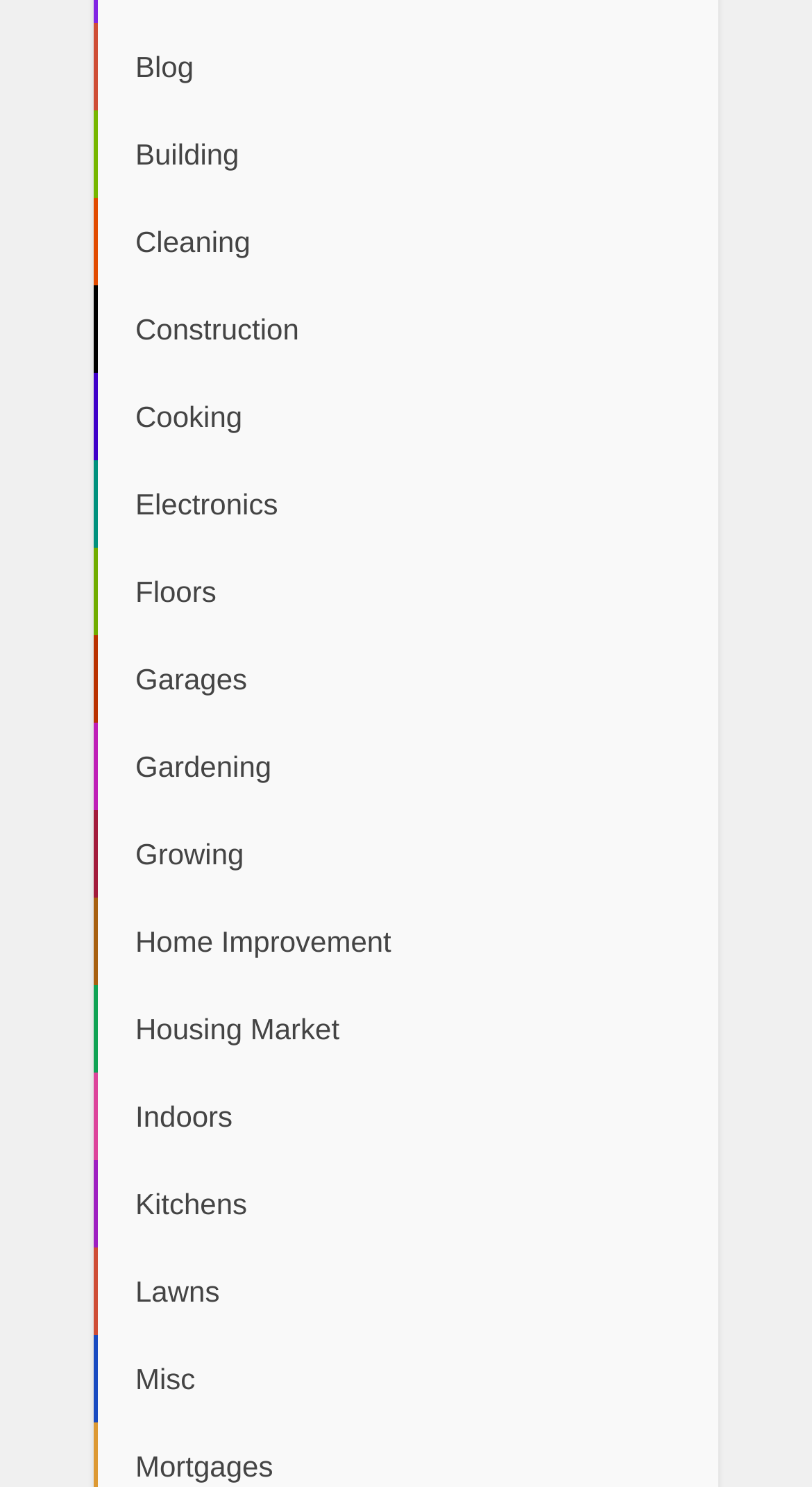Bounding box coordinates are specified in the format (top-left x, top-left y, bottom-right x, bottom-right y). All values are floating point numbers bounded between 0 and 1. Please provide the bounding box coordinate of the region this sentence describes: Home Improvement

[0.115, 0.604, 0.885, 0.662]